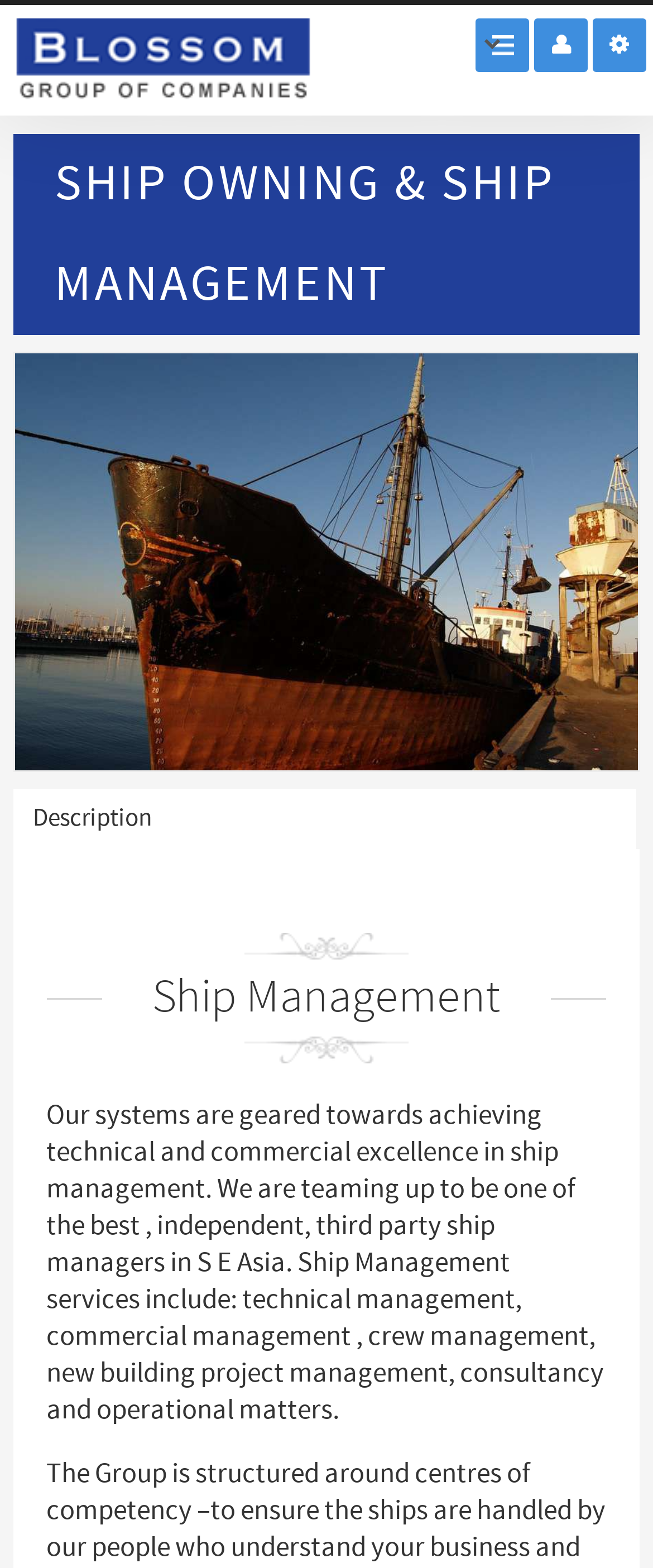Determine the bounding box coordinates for the UI element described. Format the coordinates as (top-left x, top-left y, bottom-right x, bottom-right y) and ensure all values are between 0 and 1. Element description: title="register"

[0.908, 0.012, 0.99, 0.046]